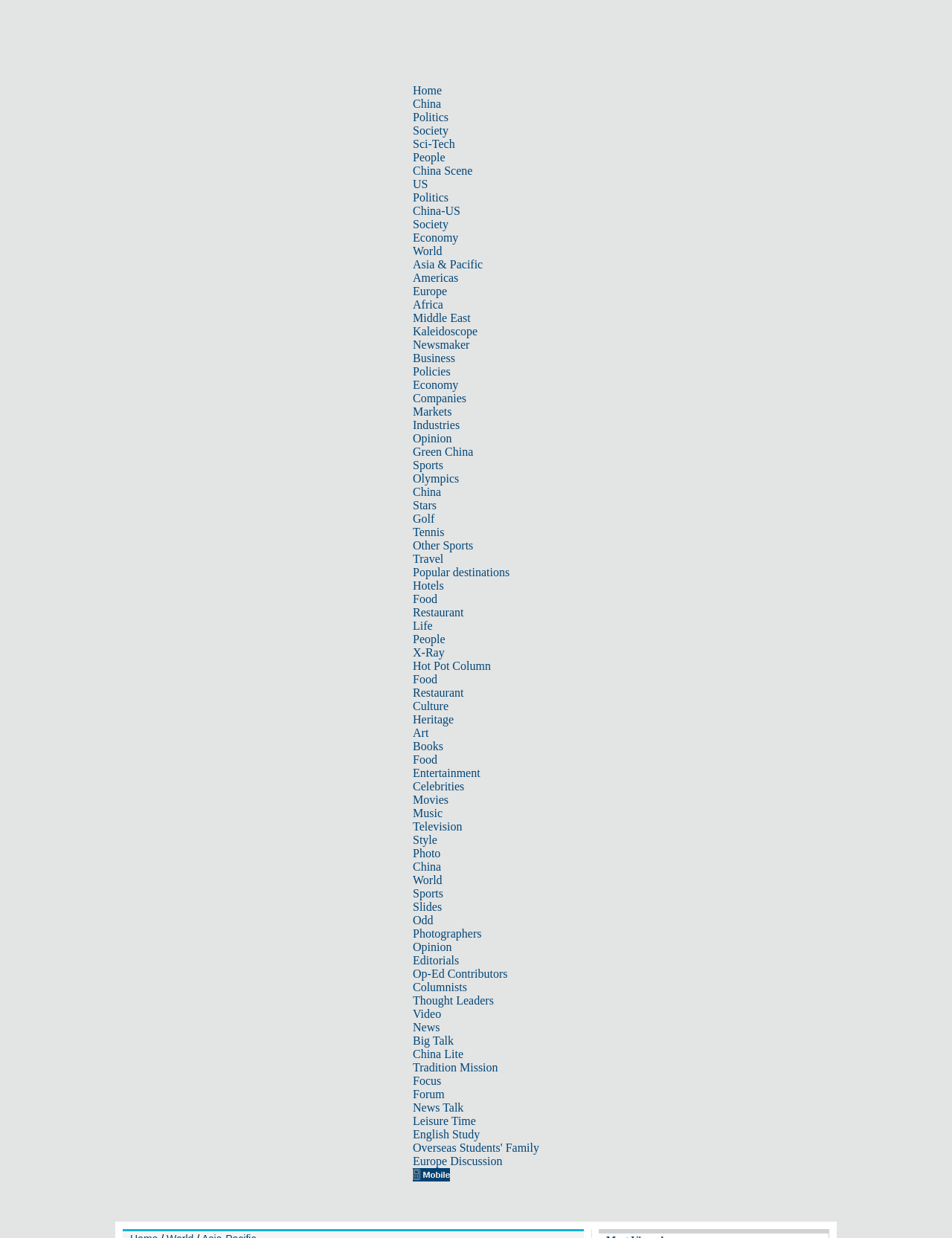Kindly determine the bounding box coordinates of the area that needs to be clicked to fulfill this instruction: "Click on the 'Uncategorized' link".

None